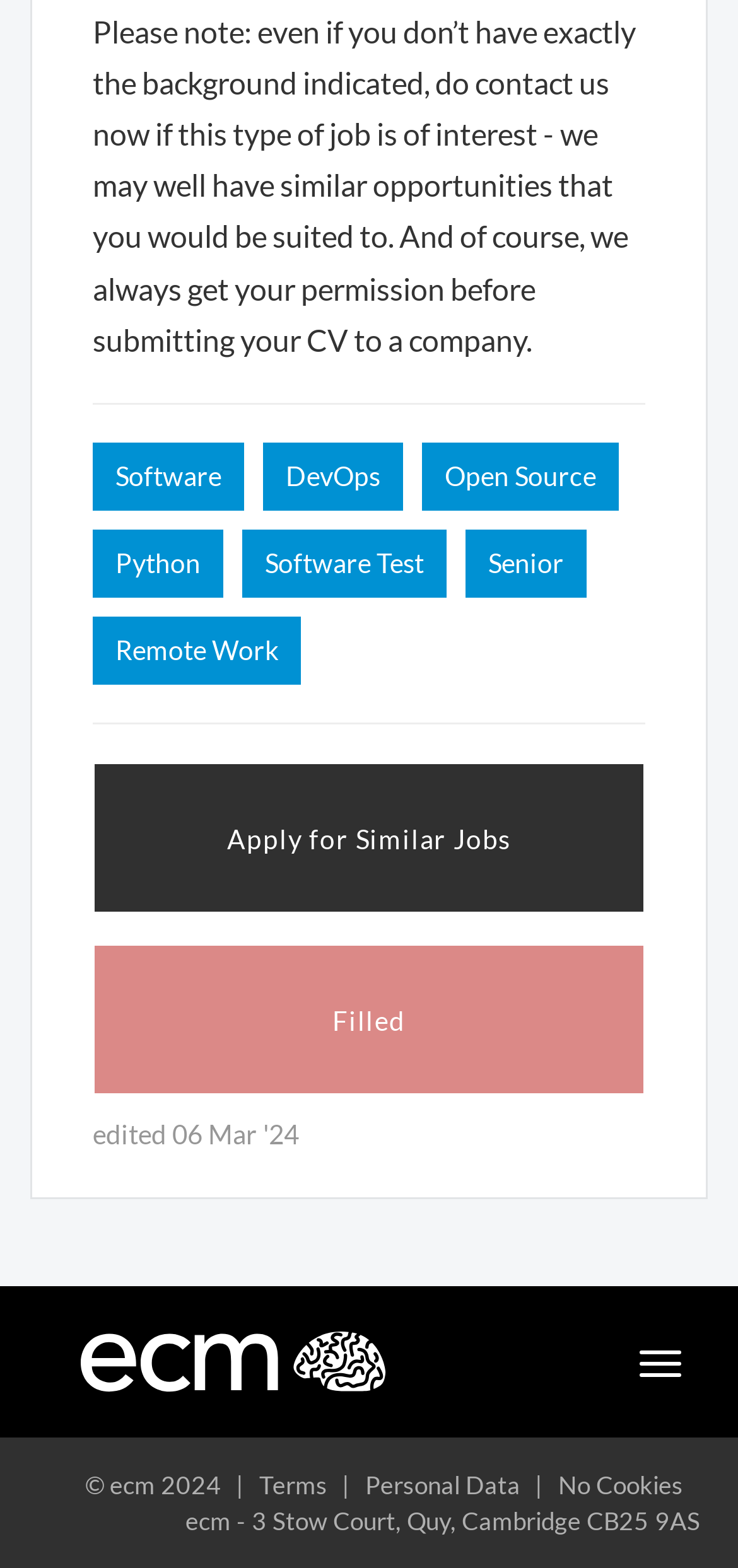Find the bounding box coordinates for the area that should be clicked to accomplish the instruction: "Click on Remote Work link".

[0.126, 0.393, 0.408, 0.437]